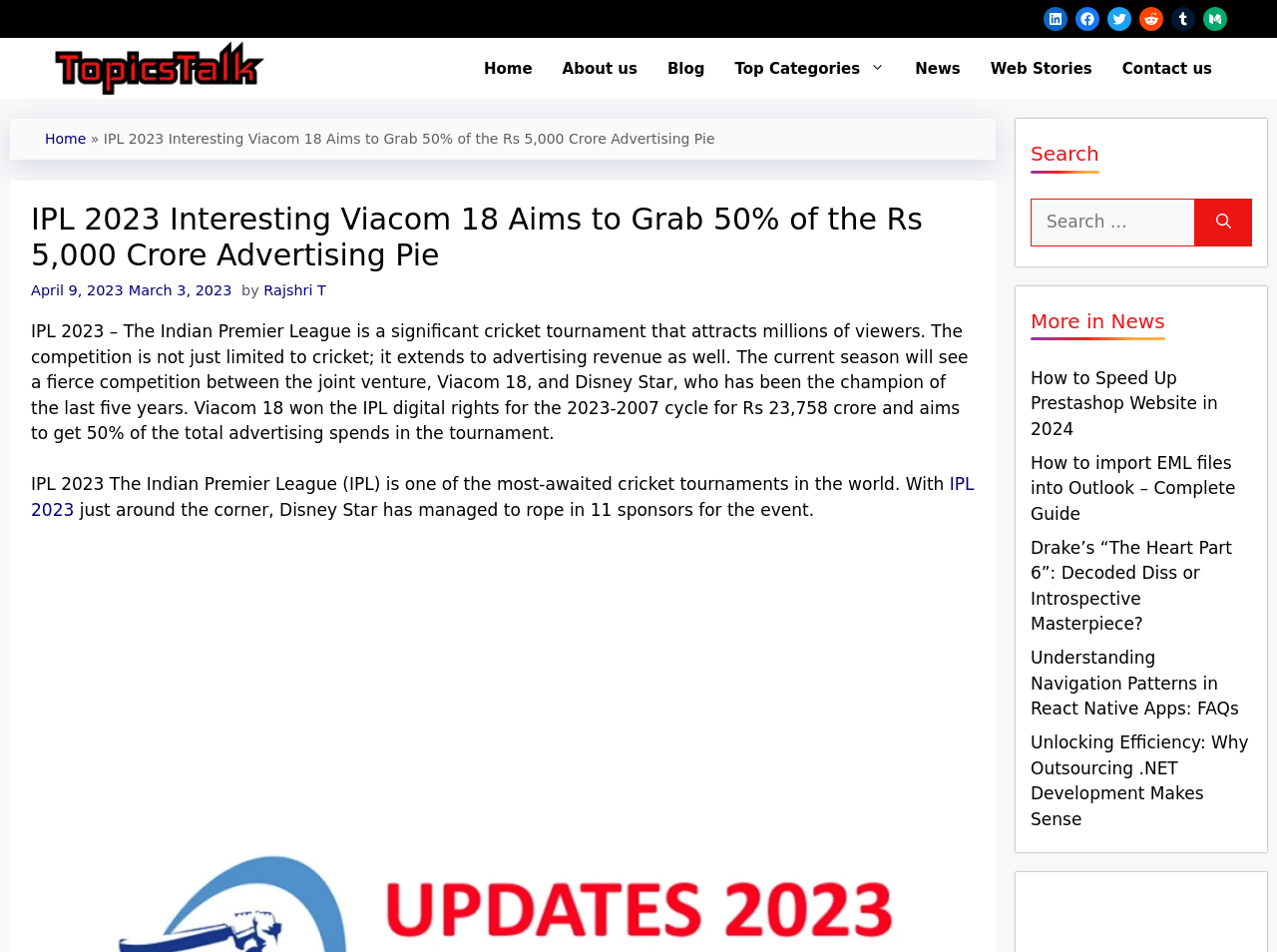Identify the webpage's primary heading and generate its text.

IPL 2023 Interesting Viacom 18 Aims to Grab 50% of the Rs 5,000 Crore Advertising Pie